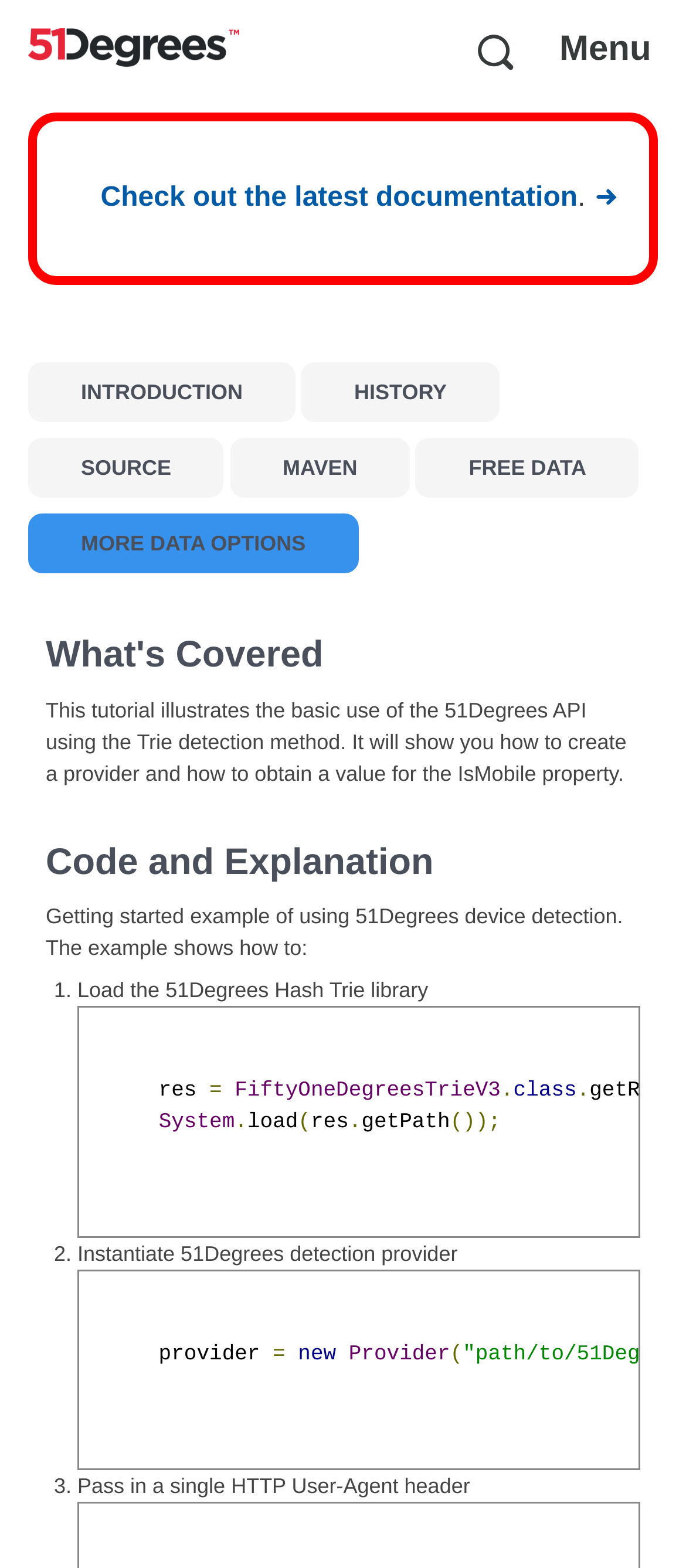Determine the bounding box coordinates of the element's region needed to click to follow the instruction: "Read the What's Covered heading". Provide these coordinates as four float numbers between 0 and 1, formatted as [left, top, right, bottom].

[0.067, 0.4, 0.933, 0.436]